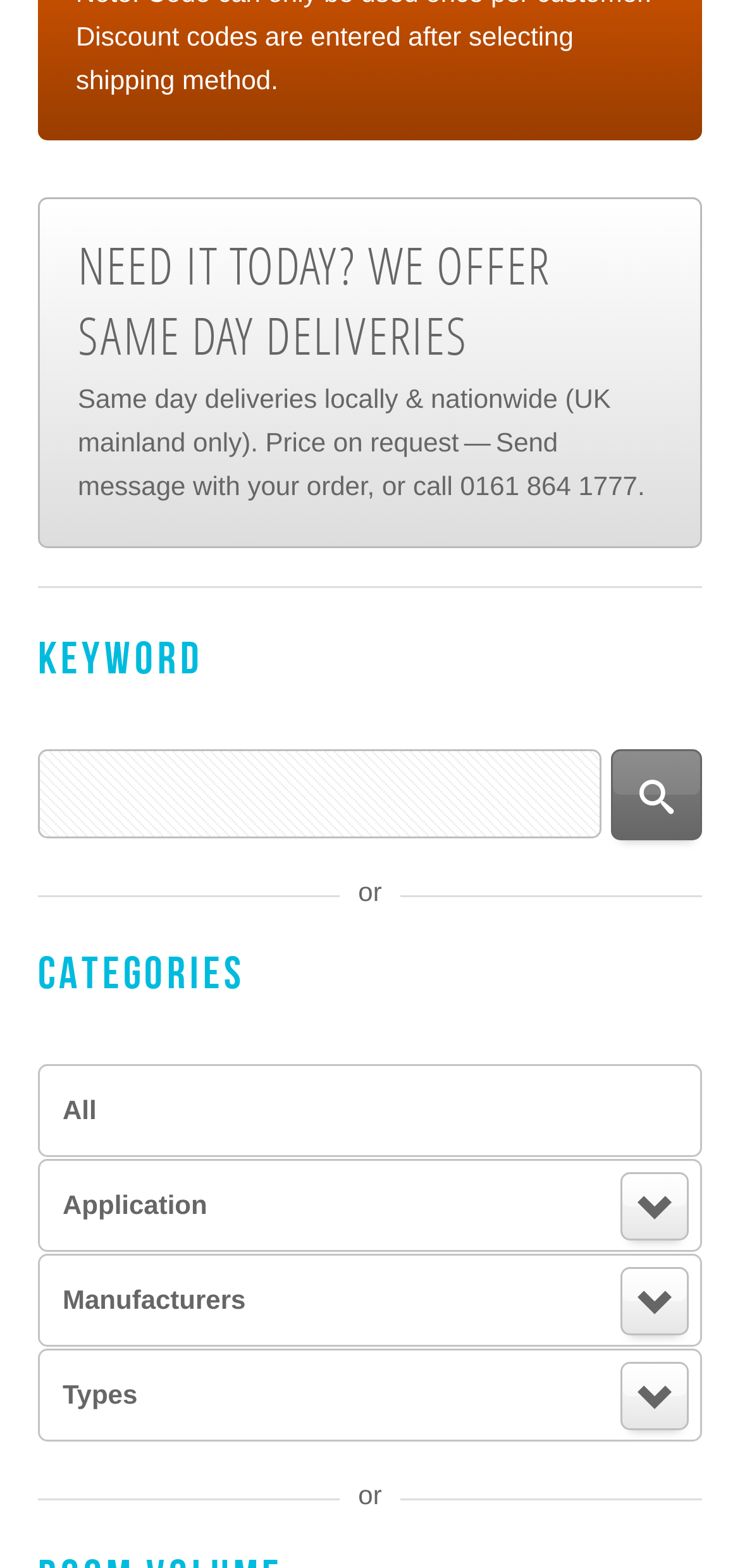Answer this question in one word or a short phrase: What is the purpose of the 'How To' link?

Read advice